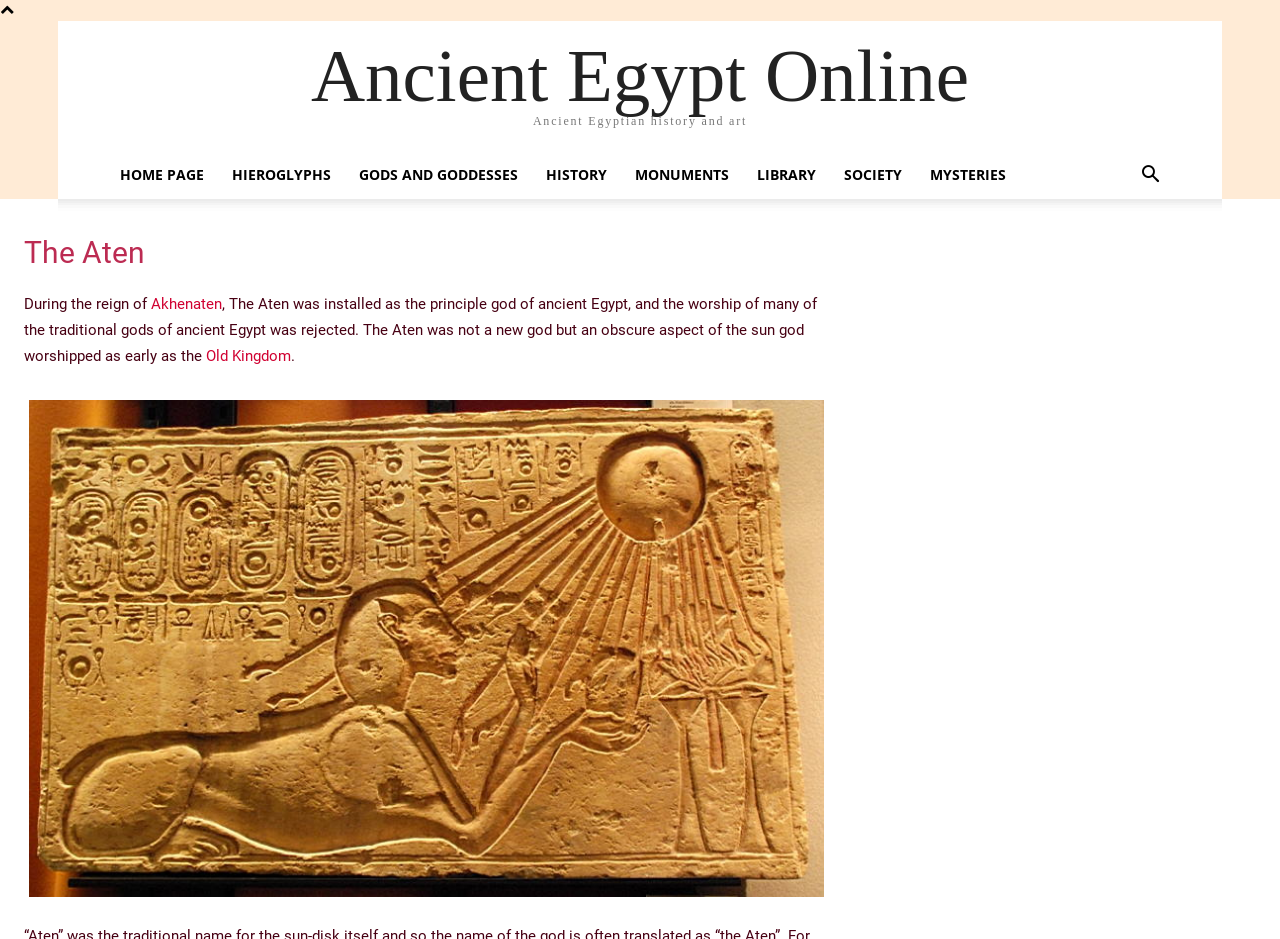Articulate a detailed summary of the webpage's content and design.

The webpage is about Ancient Egypt, specifically focusing on the Aten, an aspect of the sun god. At the top, there is a link to "Ancient Egypt Online" and a brief description of the website, "Ancient Egyptian history and art". Below this, there is a navigation menu with 8 links: "HOME PAGE", "HIEROGLYPHS", "GODS AND GODDESSES", "HISTORY", "MONUMENTS", "LIBRARY", "SOCIETY", and "MYSTERIES", arranged horizontally across the page.

On the left side, there is a heading "The Aten" followed by a paragraph of text describing the Aten's significance during the reign of Akhenaten, with a link to "Akhenaten" and another link to "Old Kingdom" within the text. Below this text, there is a large image of Akhenaten as a sphinx under the rays of the Aten, taking up most of the left side of the page.

At the top right, there is a search button. On the right side, there is a complementary section with no text or image, taking up about a third of the page's width.